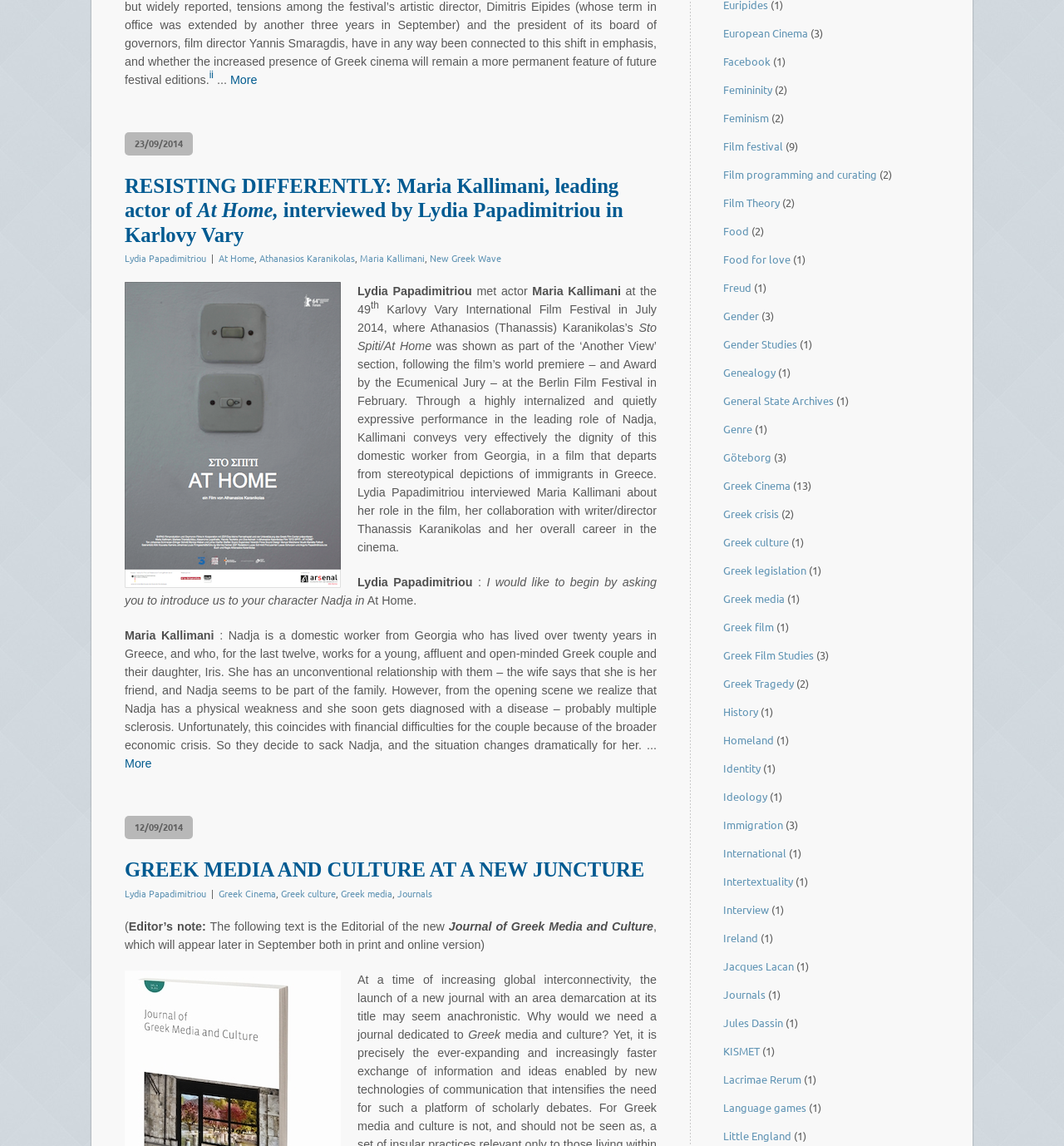Identify the bounding box coordinates for the element you need to click to achieve the following task: "Click on the link 'Lydia Papadimitriou'". The coordinates must be four float values ranging from 0 to 1, formatted as [left, top, right, bottom].

[0.117, 0.219, 0.194, 0.231]